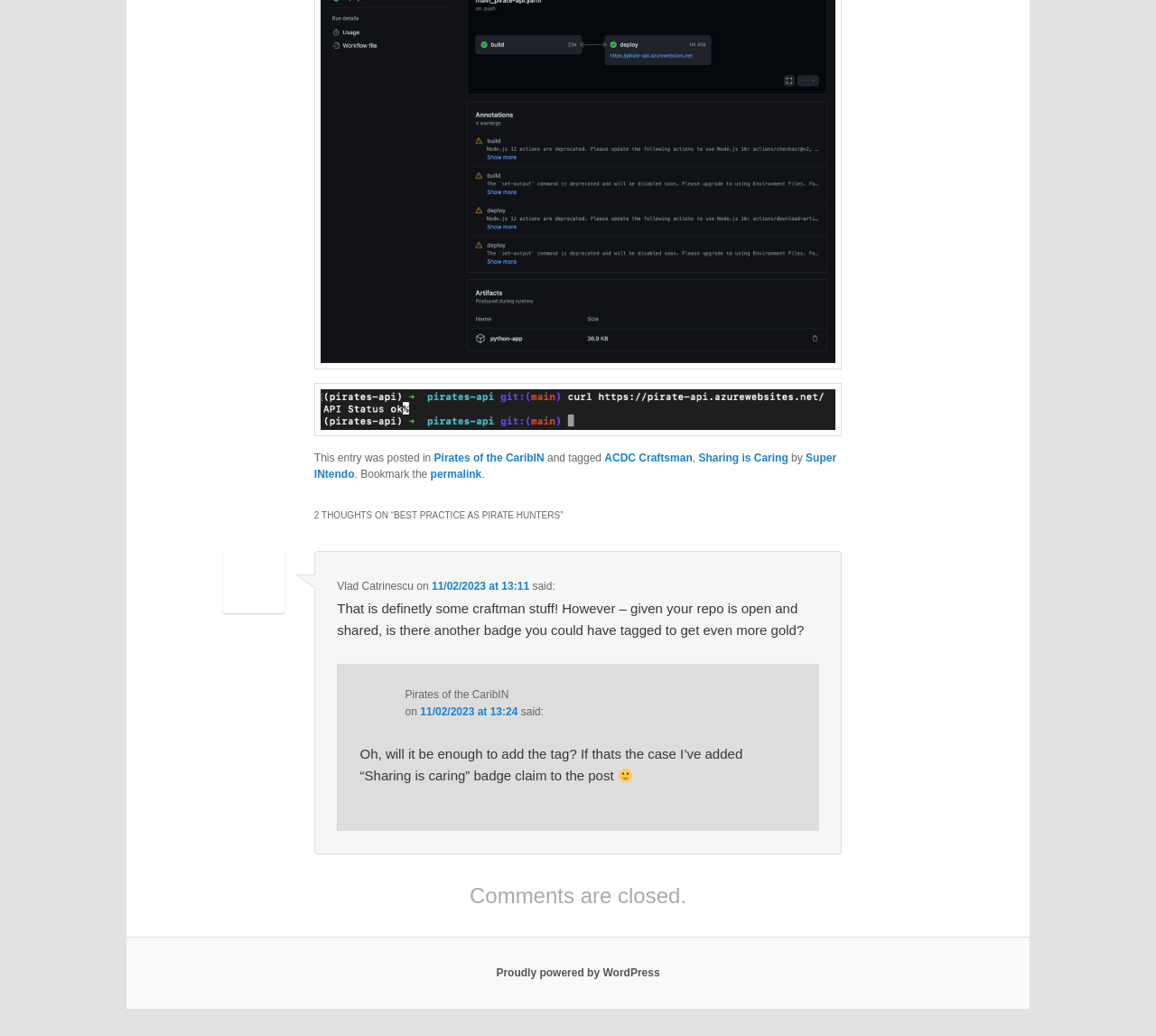Answer the question below with a single word or a brief phrase: 
What is the platform that powers this website?

WordPress